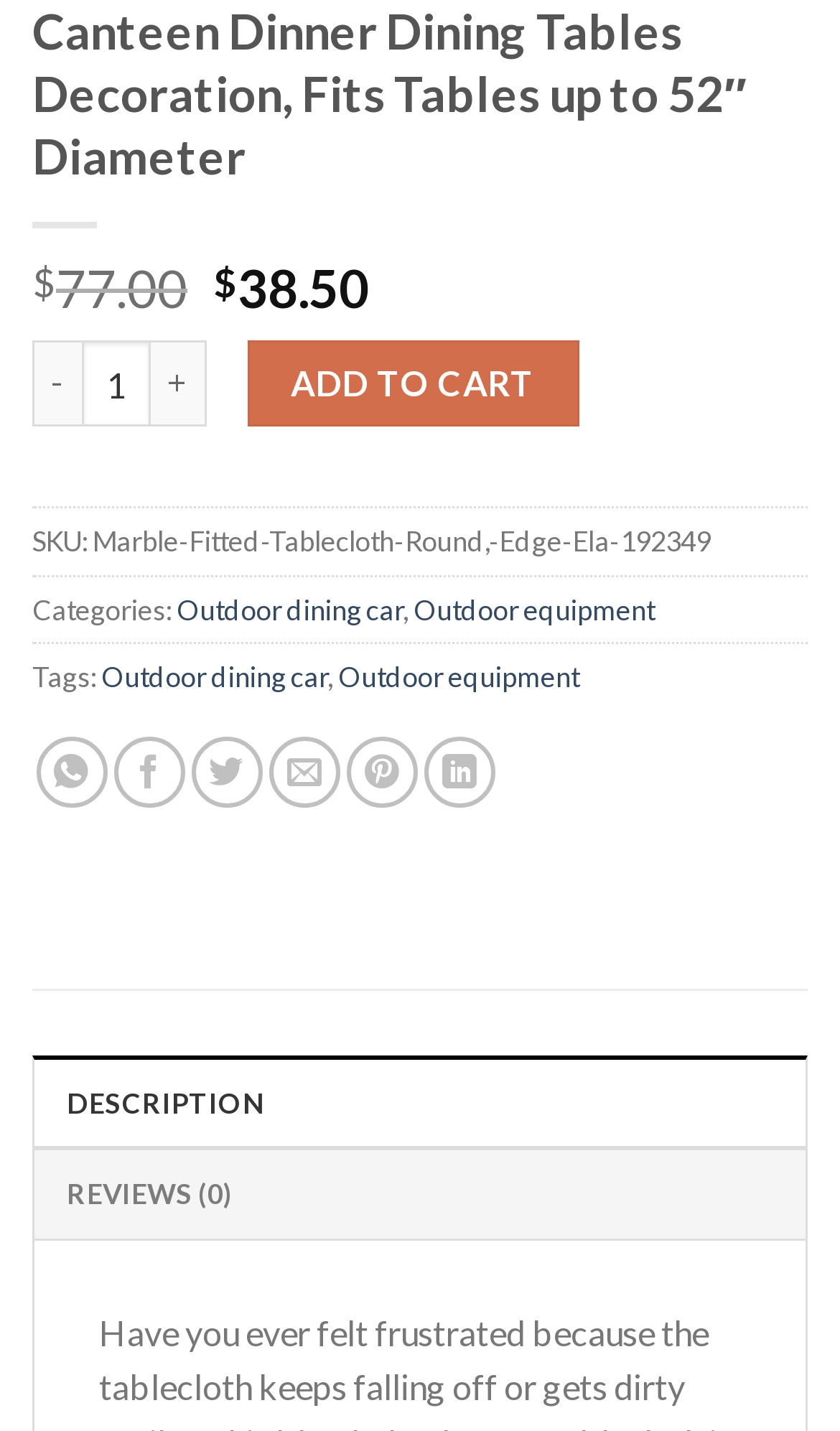Please specify the bounding box coordinates of the element that should be clicked to execute the given instruction: 'share on whatsapp'. Ensure the coordinates are four float numbers between 0 and 1, expressed as [left, top, right, bottom].

[0.043, 0.515, 0.127, 0.565]